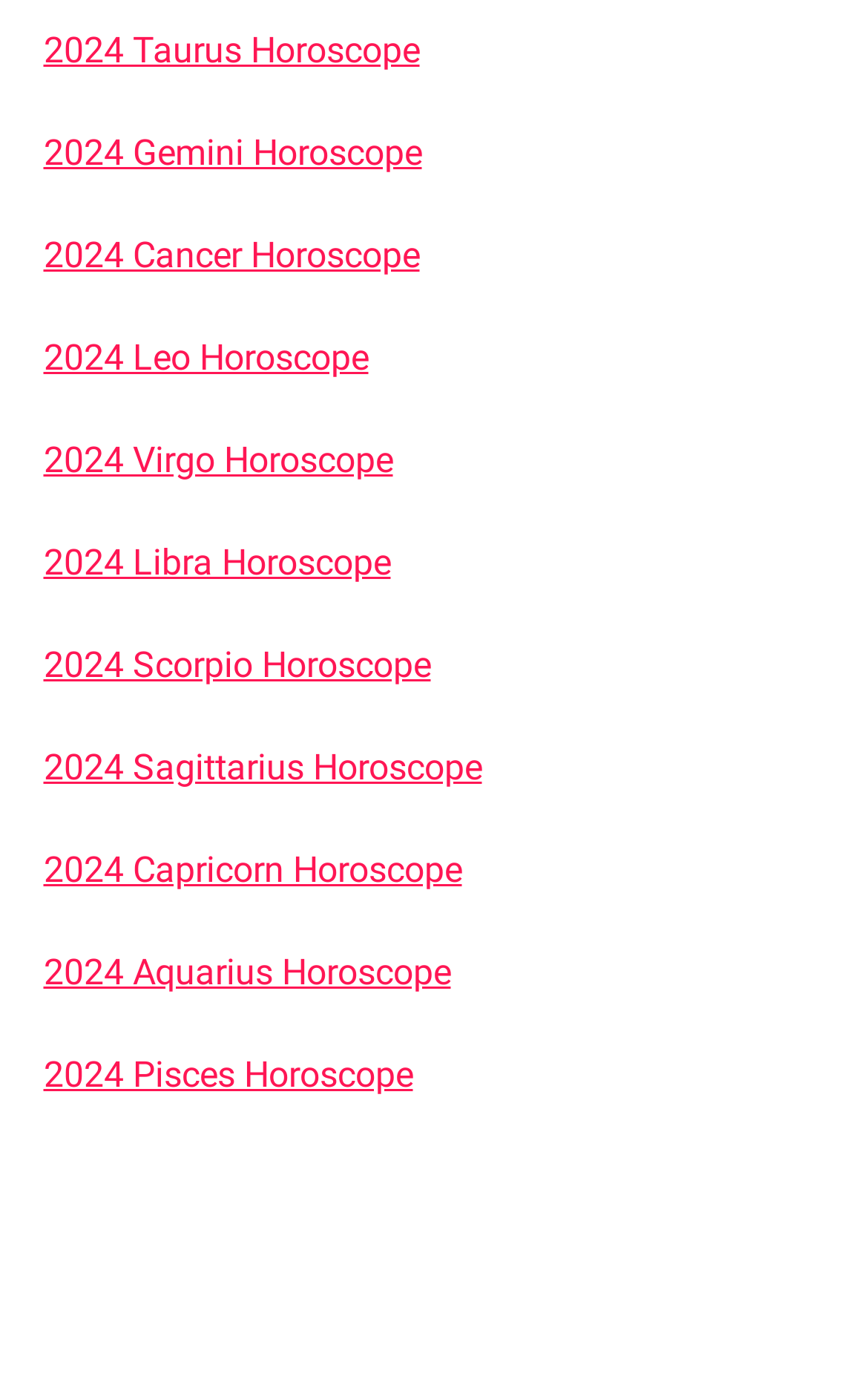Please specify the bounding box coordinates of the area that should be clicked to accomplish the following instruction: "view 2024 Gemini Horoscope". The coordinates should consist of four float numbers between 0 and 1, i.e., [left, top, right, bottom].

[0.05, 0.096, 0.486, 0.127]